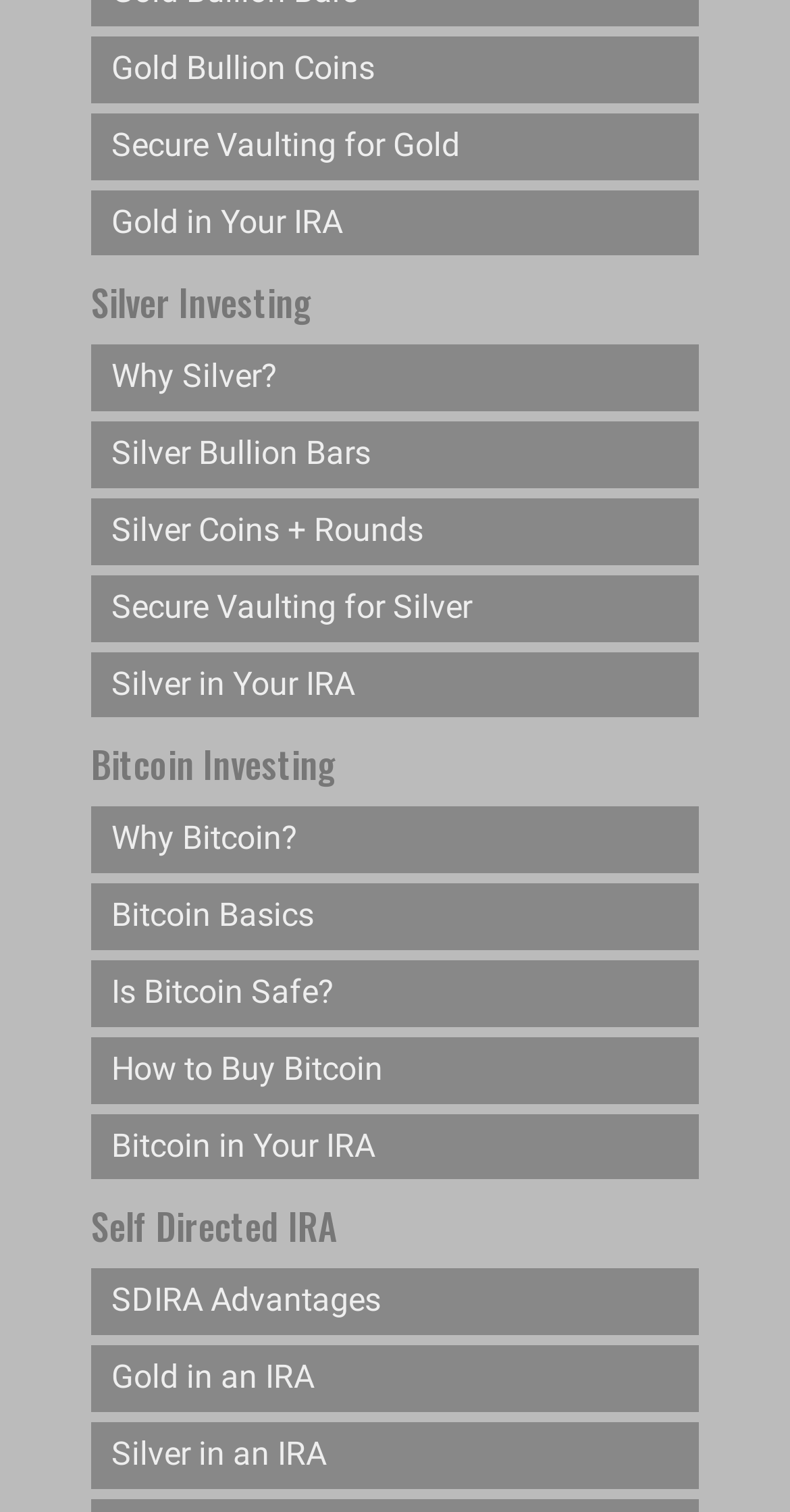Look at the image and give a detailed response to the following question: How many types of investments are mentioned on the webpage?

I counted the number of distinct categories of investments mentioned on the webpage, which are Gold, Silver, and Bitcoin, and found that there are three types of investments mentioned.